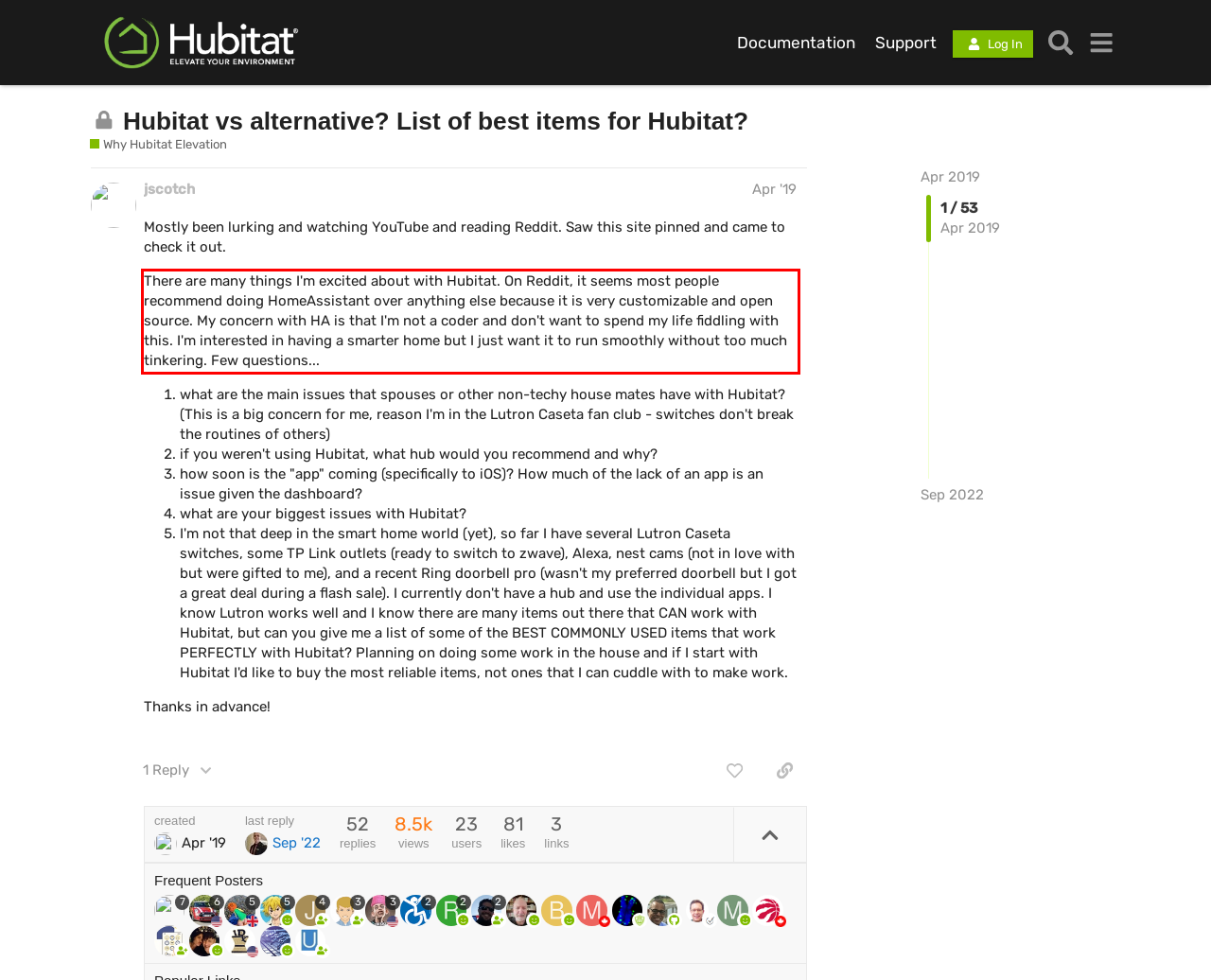Identify and extract the text within the red rectangle in the screenshot of the webpage.

There are many things I'm excited about with Hubitat. On Reddit, it seems most people recommend doing HomeAssistant over anything else because it is very customizable and open source. My concern with HA is that I'm not a coder and don't want to spend my life fiddling with this. I'm interested in having a smarter home but I just want it to run smoothly without too much tinkering. Few questions...